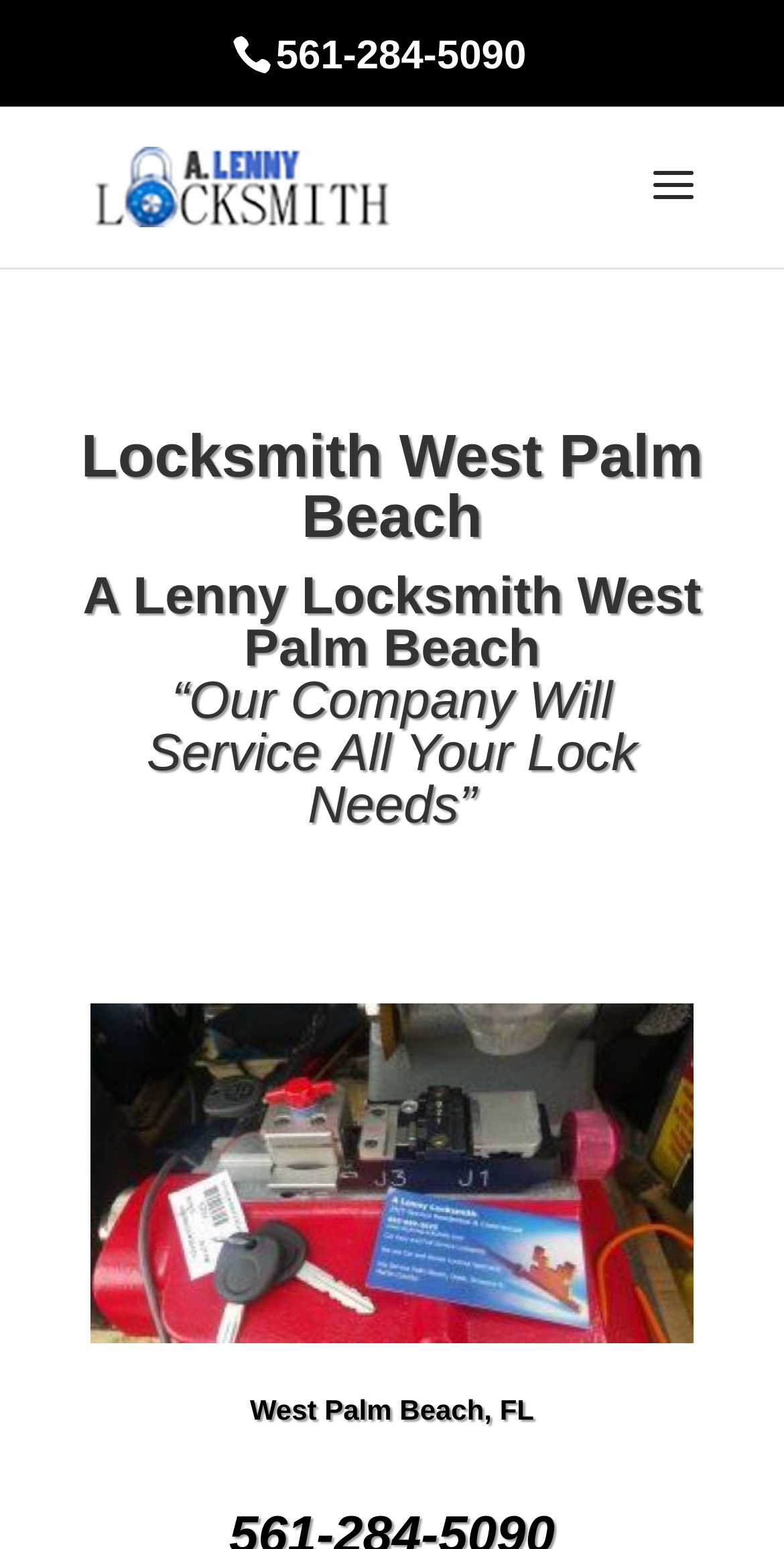Extract the text of the main heading from the webpage.

Locksmith West Palm Beach